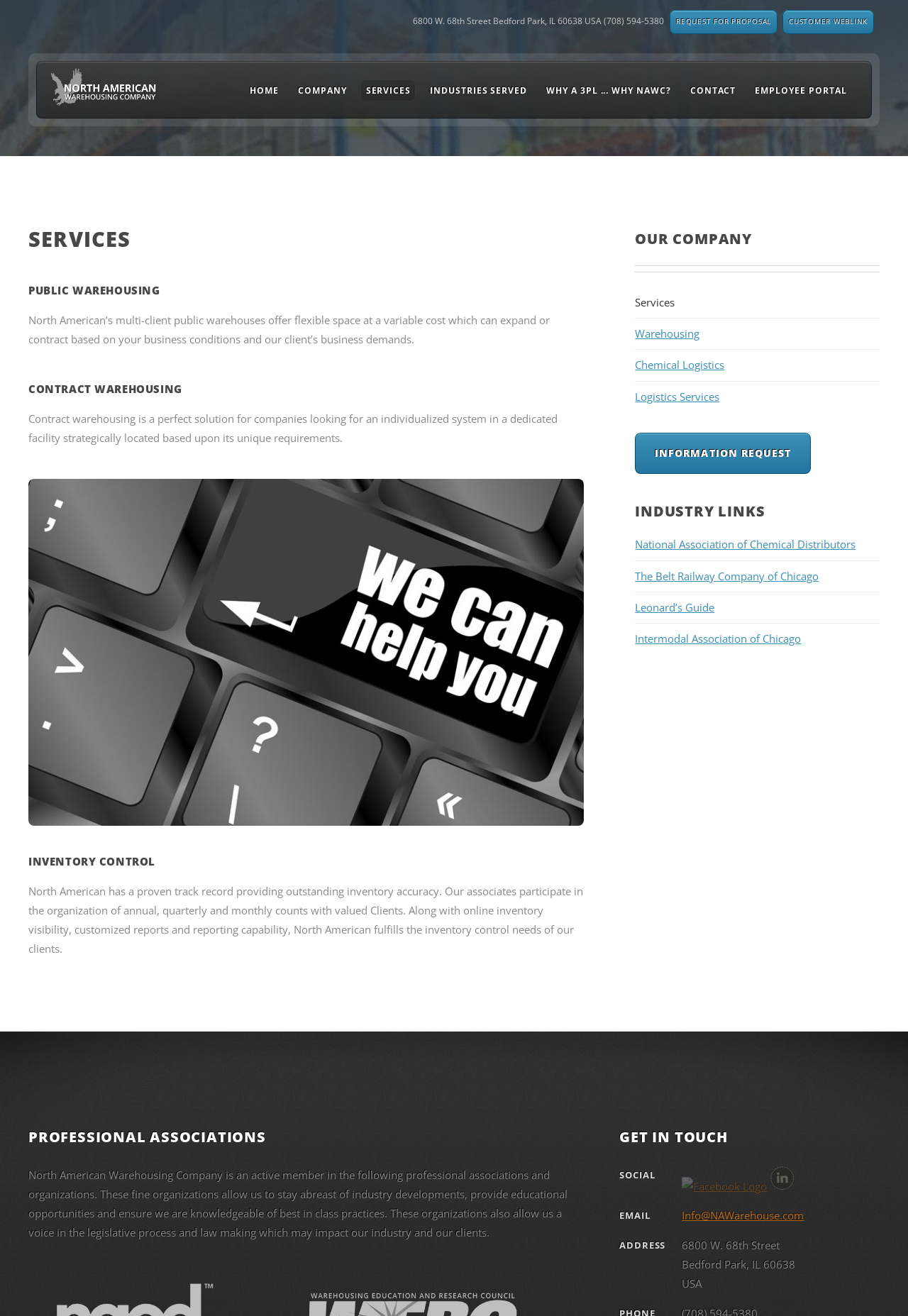Please locate the bounding box coordinates of the element that should be clicked to complete the given instruction: "Click the Facebook Logo link".

[0.751, 0.895, 0.845, 0.906]